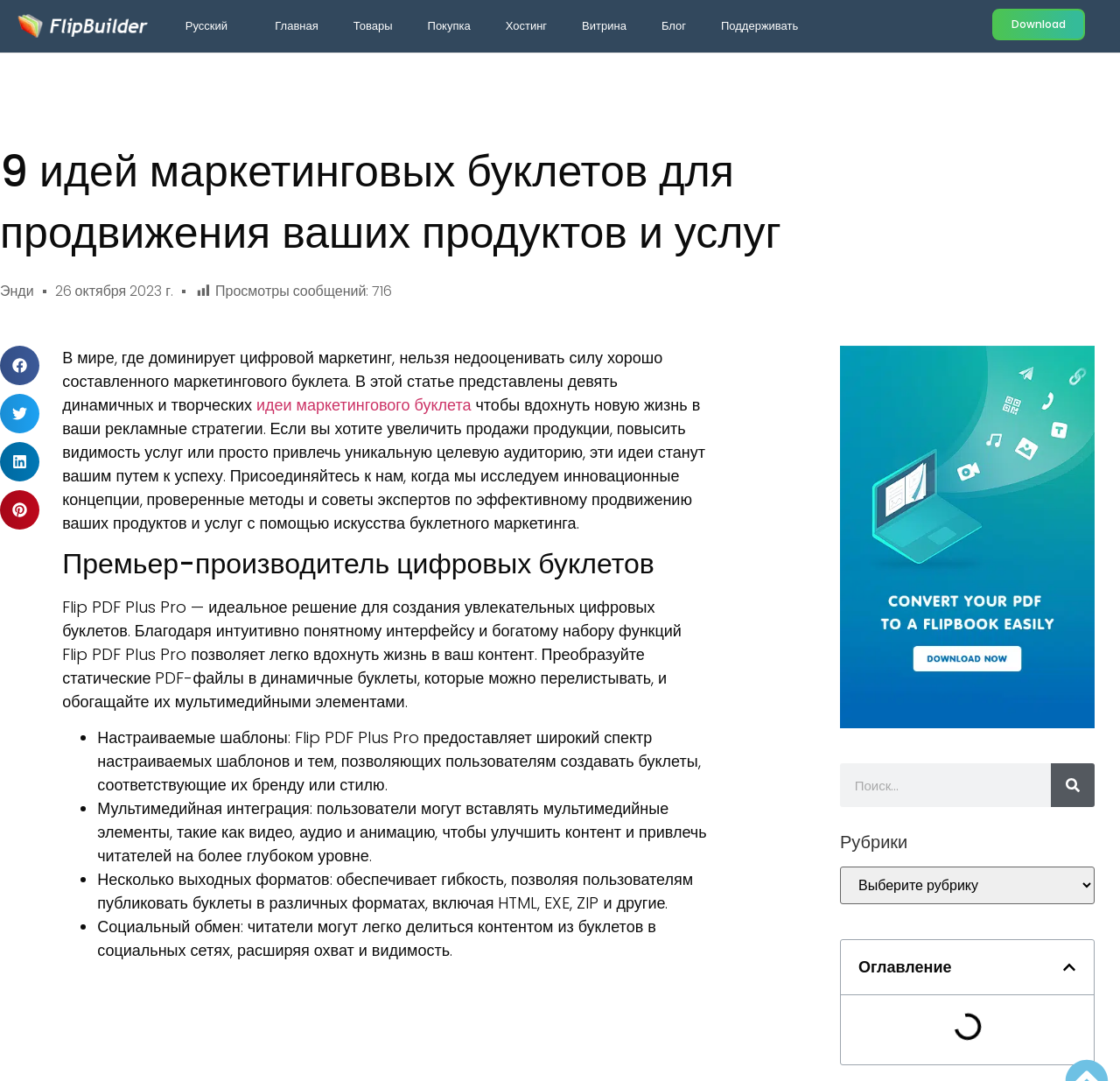What is the name of the software mentioned in the post?
Answer briefly with a single word or phrase based on the image.

Flip PDF Plus Pro